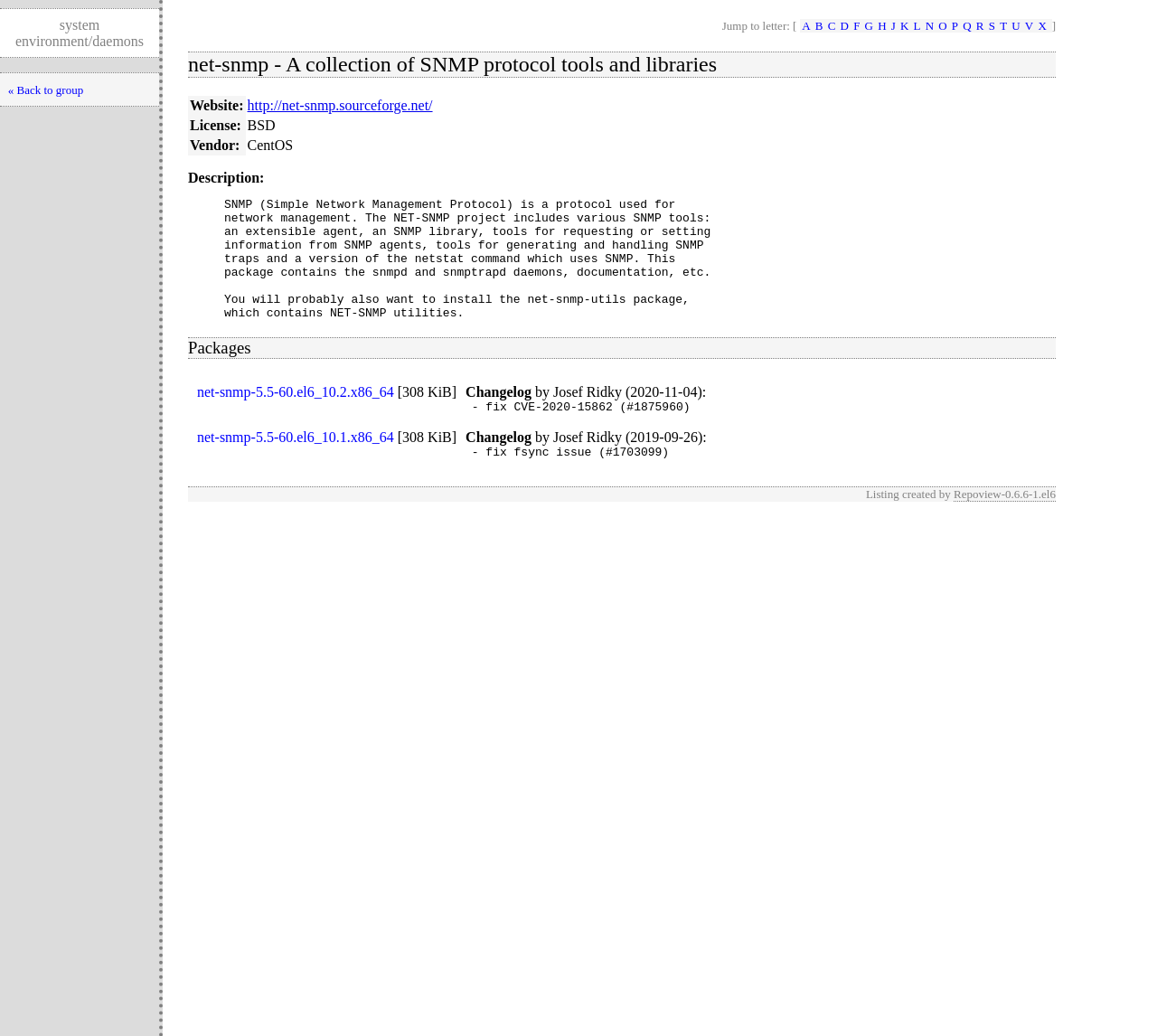Please determine the bounding box coordinates for the element with the description: "« Back to group".

[0.007, 0.08, 0.072, 0.094]